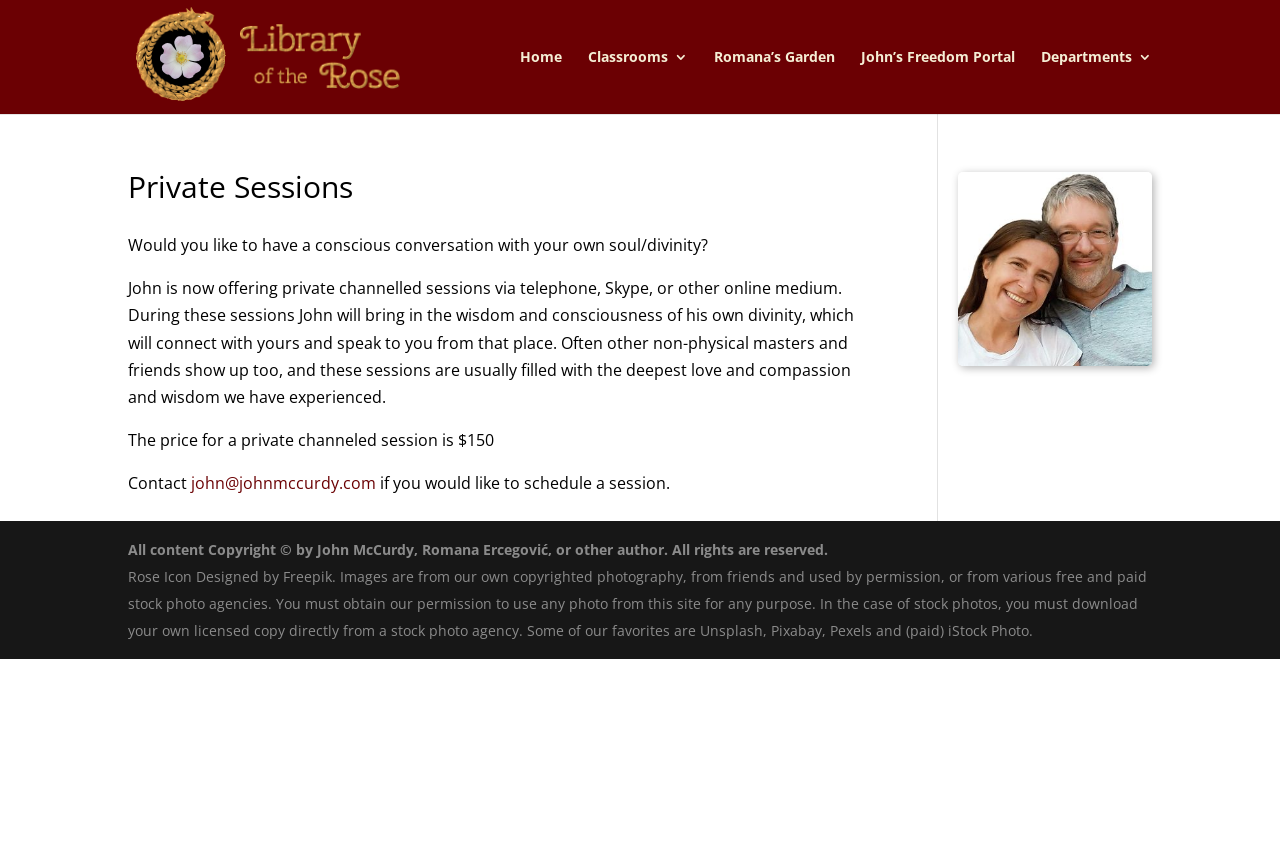Please determine the bounding box coordinates for the element that should be clicked to follow these instructions: "Click on Free Consultancy".

None